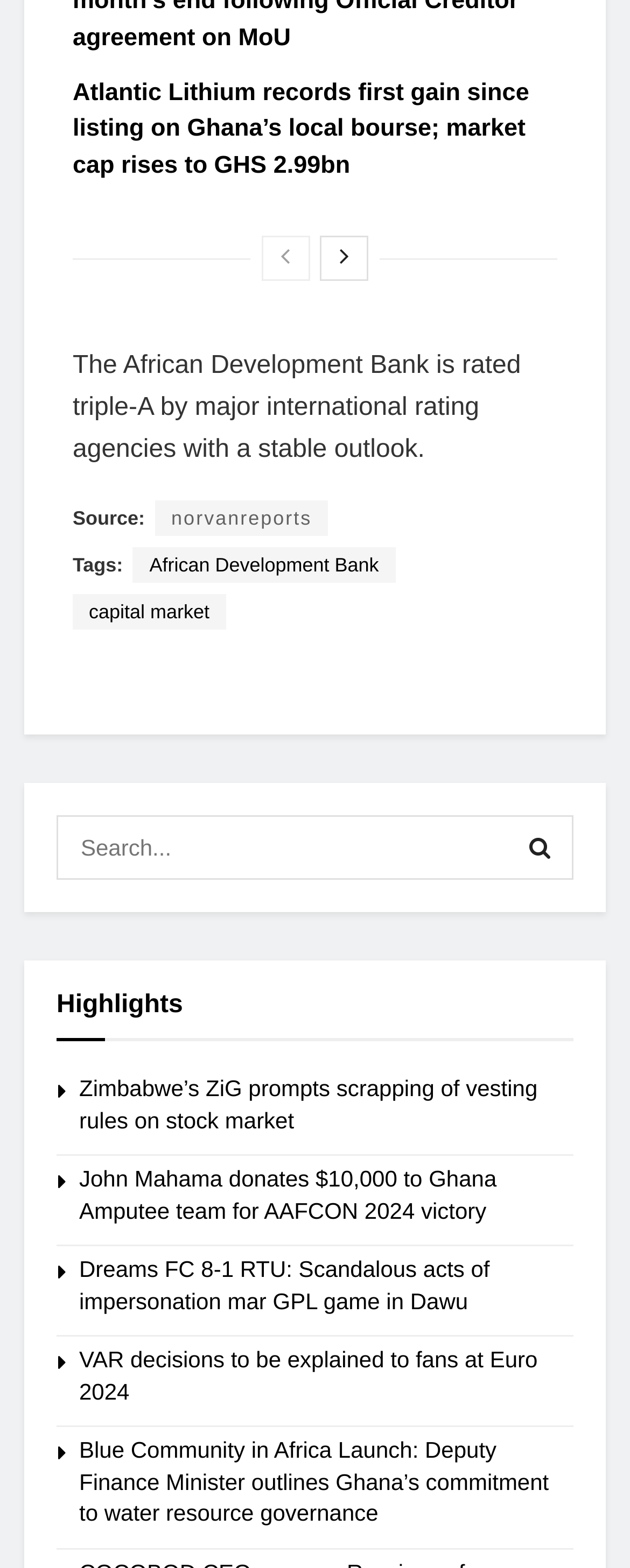Find and provide the bounding box coordinates for the UI element described here: "African Development Bank". The coordinates should be given as four float numbers between 0 and 1: [left, top, right, bottom].

[0.211, 0.349, 0.627, 0.372]